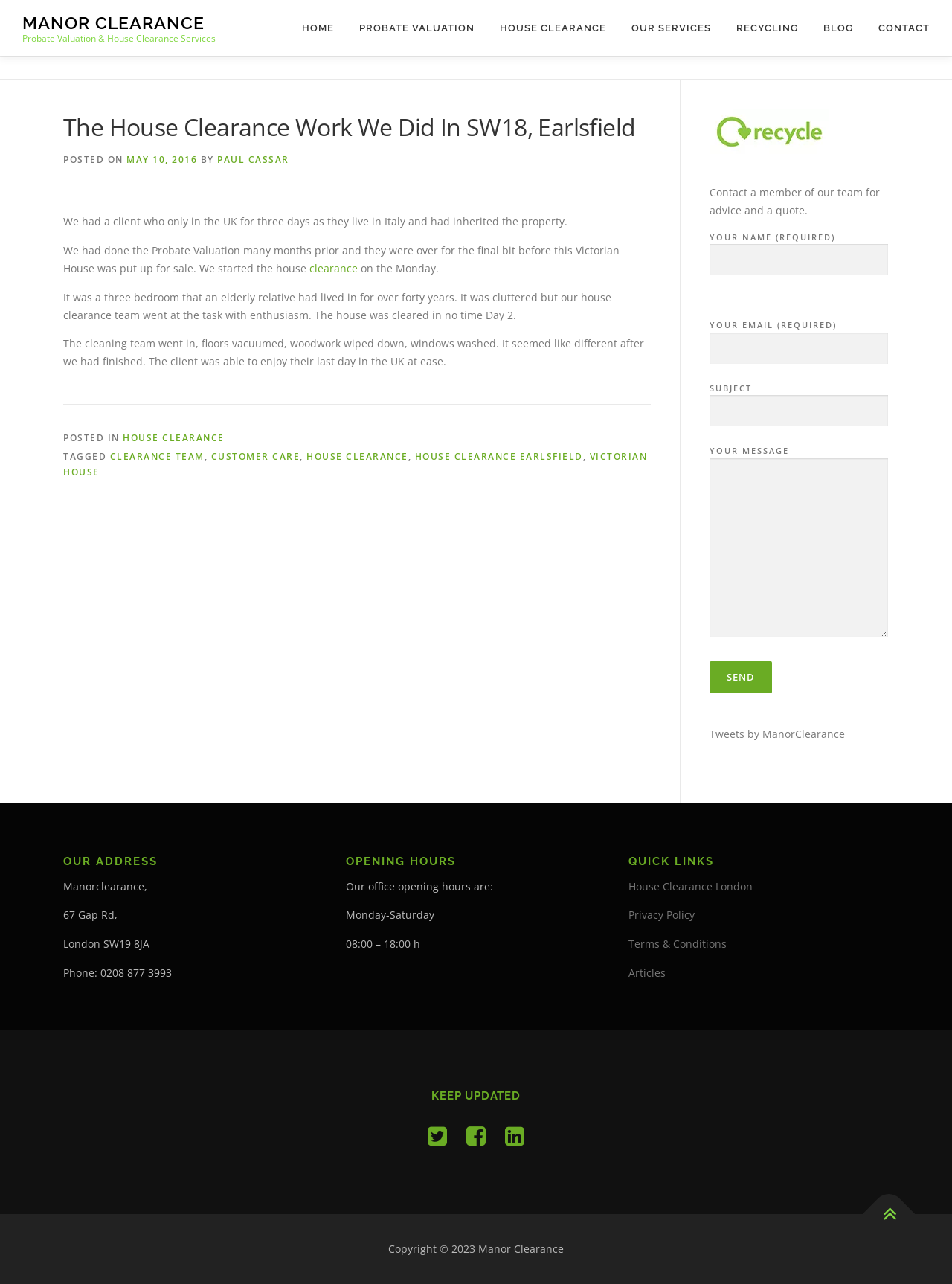What are the office opening hours?
Give a single word or phrase answer based on the content of the image.

Monday-Saturday, 08:00 – 18:00 h